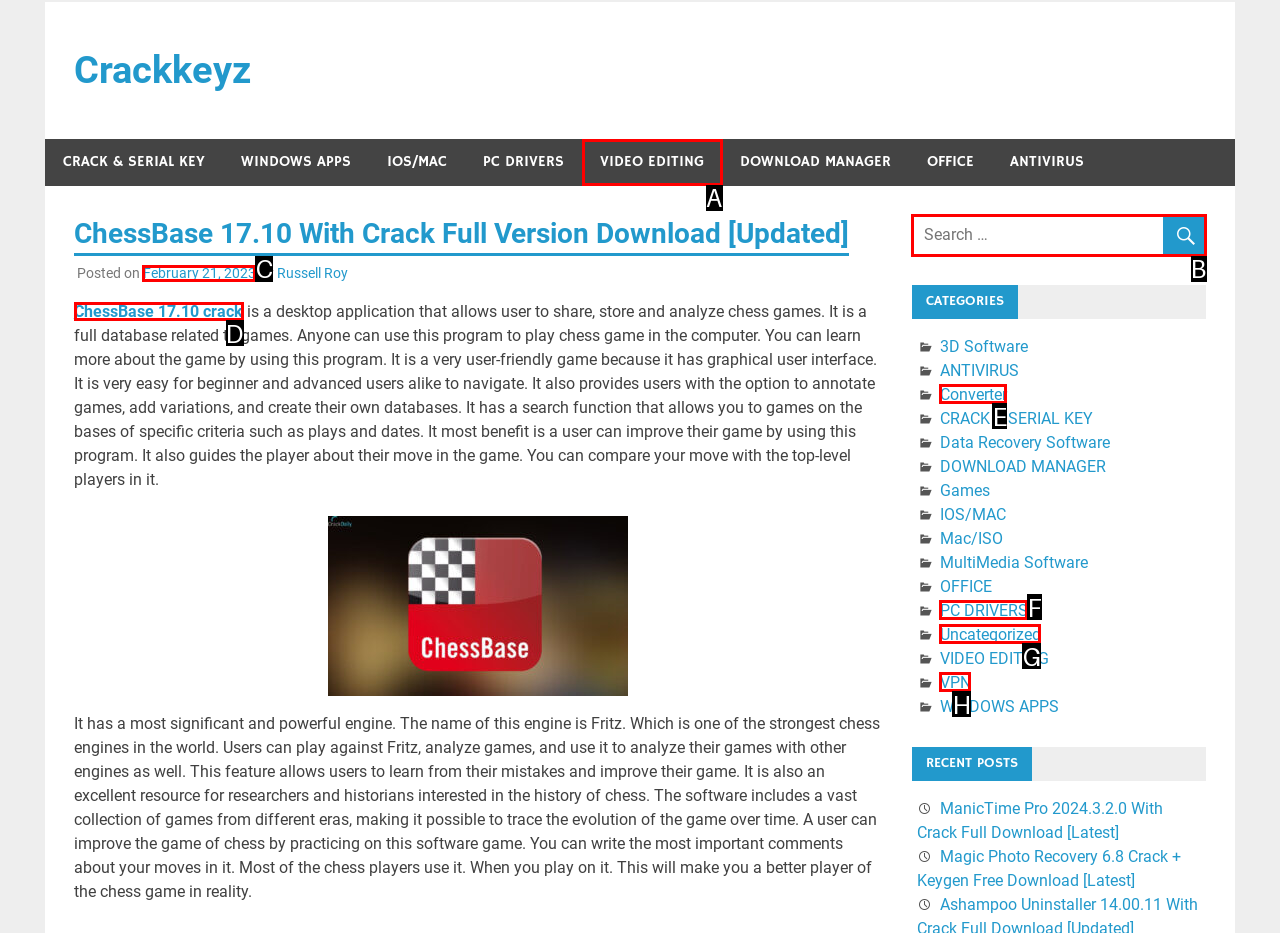Select the HTML element that needs to be clicked to perform the task: Click on the 'ChessBase 17.10 crack' link. Reply with the letter of the chosen option.

D